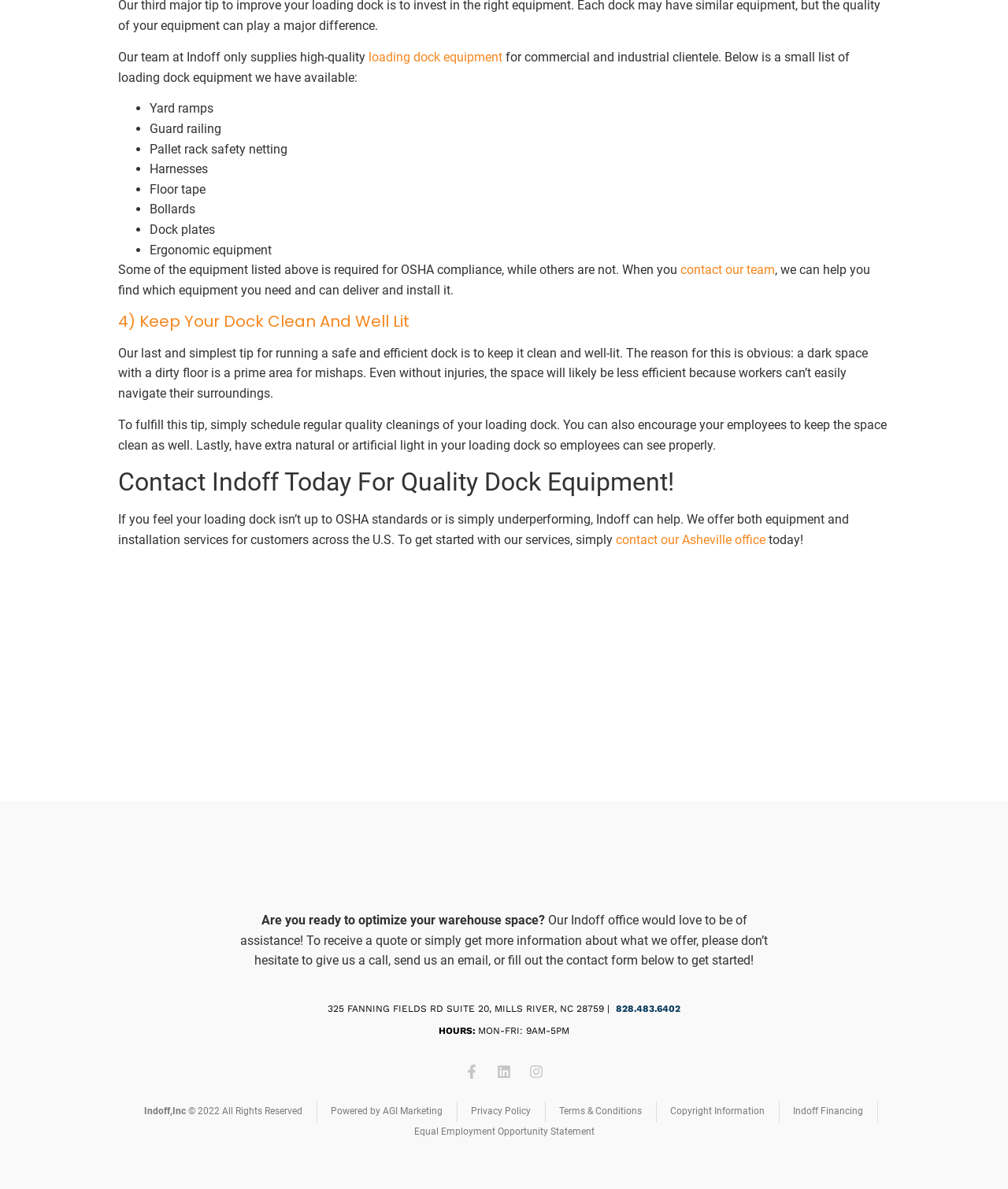Determine the bounding box coordinates of the section I need to click to execute the following instruction: "click Indoff Logo". Provide the coordinates as four float numbers between 0 and 1, i.e., [left, top, right, bottom].

[0.383, 0.713, 0.617, 0.752]